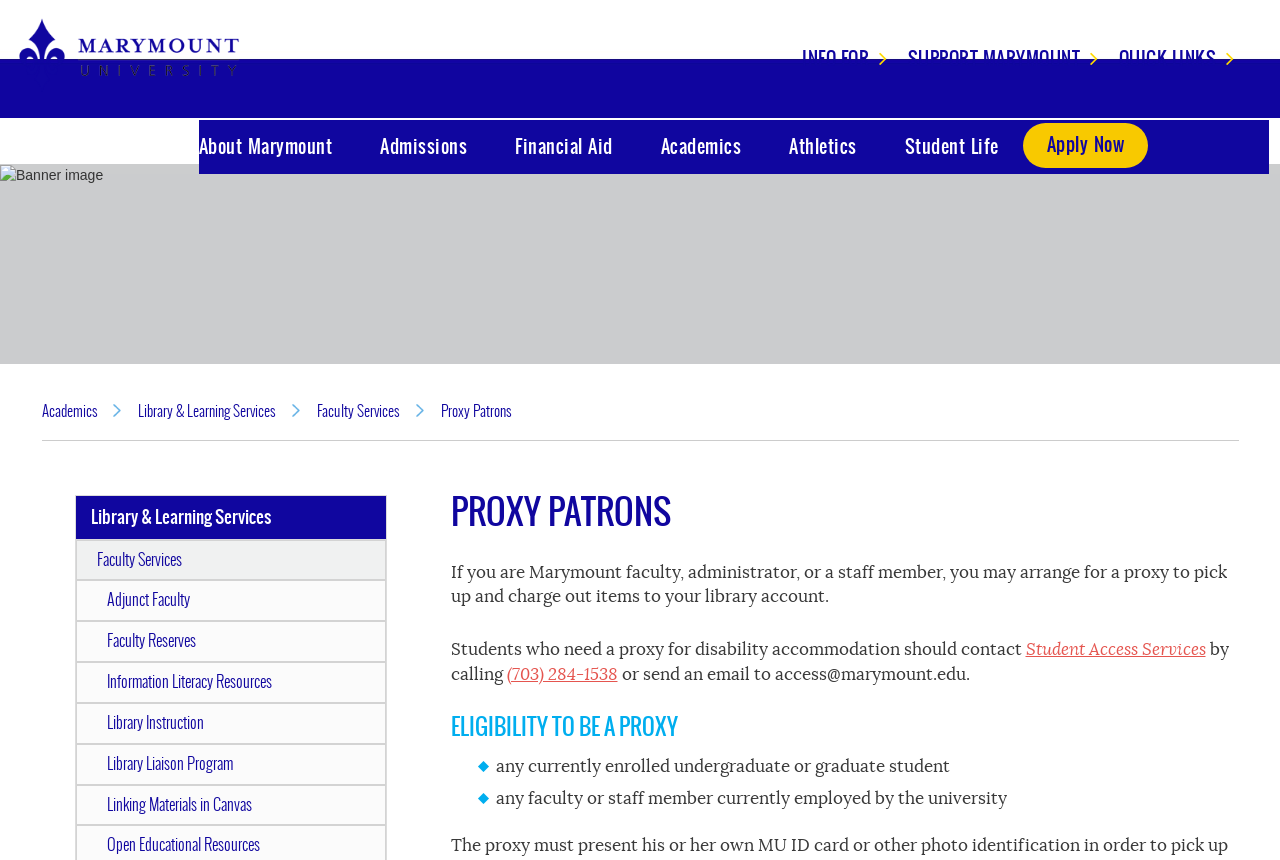Produce an extensive caption that describes everything on the webpage.

The webpage is about proxy patrons at Marymount University. At the top left, there is a link to the university's homepage, accompanied by a university logo image. Above the main content, there are several links to different sections of the website, including "INFO FOR", "SUPPORT MARYMOUNT", and "QUICK LINKS". 

Below these links, there is a banner image that spans about 8% of the page width. To the right of the banner image, there are several links to different university departments, including "About Marymount", "Admissions", "Financial Aid", and "Academics".

The main content of the page is divided into two sections. The first section has a heading "PROXY PATRONS" and explains that faculty, administrators, or staff members can arrange for a proxy to pick up and charge out items to their library account. It also mentions that students who need a proxy for disability accommodation should contact Student Access Services.

The second section has a heading "ELIGIBILITY TO BE A PROXY" and lists two eligibility criteria: currently enrolled undergraduate or graduate students and faculty or staff members currently employed by the university.

On the left side of the page, there are several links to library-related services, including "Academics", "Library & Learning Services", "Faculty Services", and others.